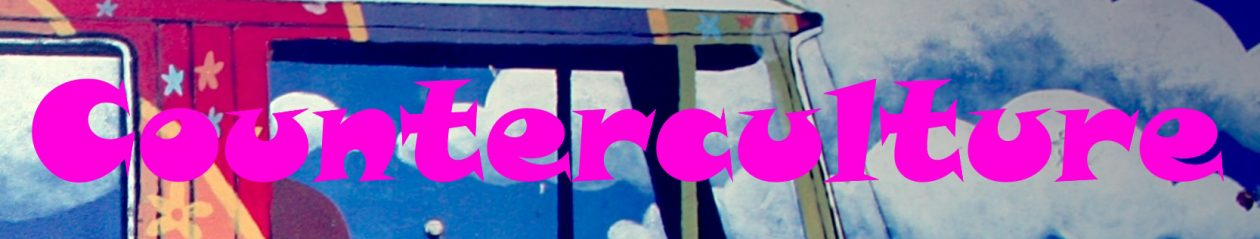Provide a comprehensive description of the image.

The image features a vibrant and eye-catching design that emphasizes the word "Counterculture" in bold, playful typography. The letters are rendered in bright pink, standing out against a backdrop that hints at a retro theme, possibly evoking the spirit of the 1960s or 1970s counterculture movements. The background includes colorful artistic elements and abstract shapes, suggesting a celebration of creativity and non-conformity. This visual style captures the essence of cultural rebellion and artistic expression, making it a fitting representation for themes related to counterculture and alternative lifestyles.